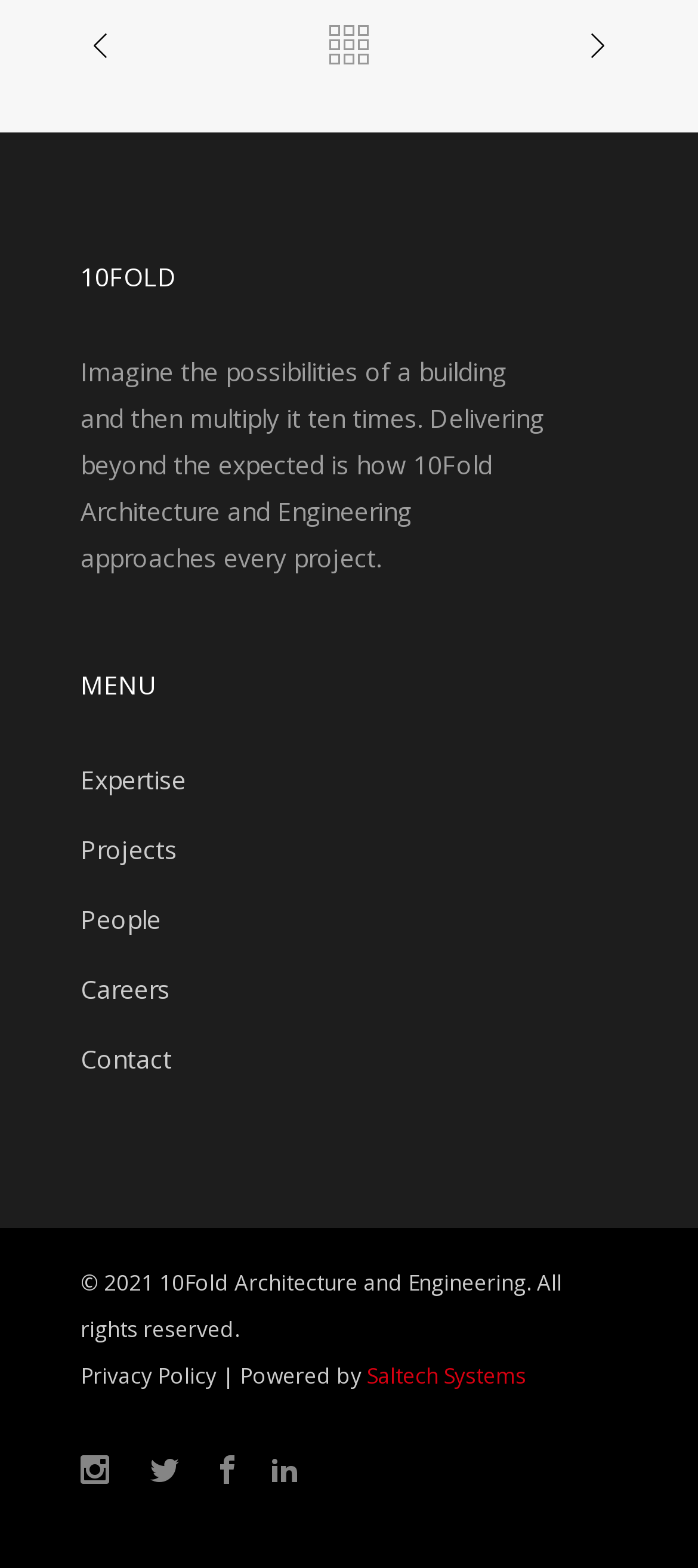Refer to the element description Privacy Policy and identify the corresponding bounding box in the screenshot. Format the coordinates as (top-left x, top-left y, bottom-right x, bottom-right y) with values in the range of 0 to 1.

[0.115, 0.868, 0.31, 0.887]